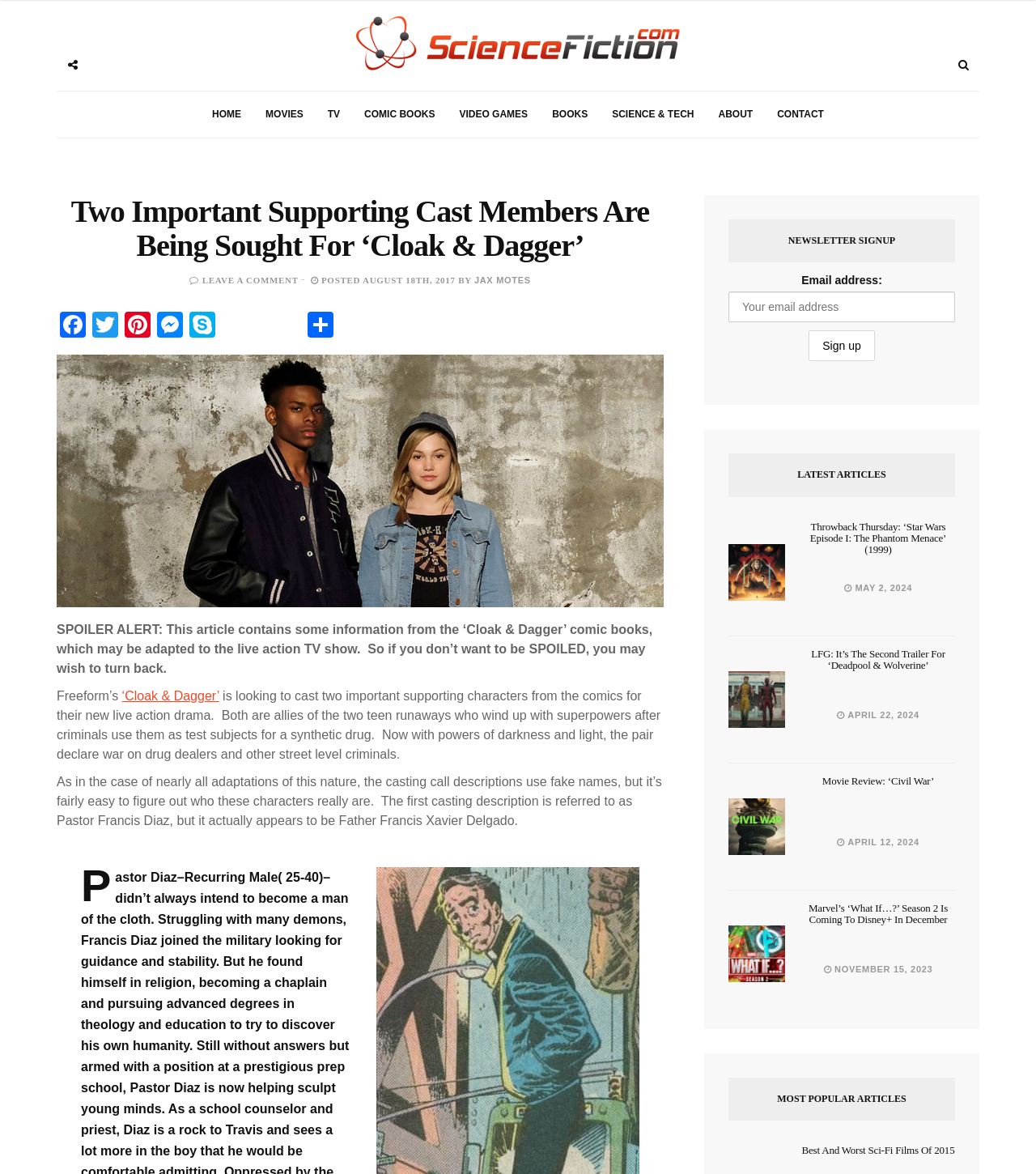How many latest articles are displayed?
Kindly offer a comprehensive and detailed response to the question.

There are four latest articles displayed on the webpage, each with a heading, a figure, and a link. They are located at the bottom right corner of the webpage.